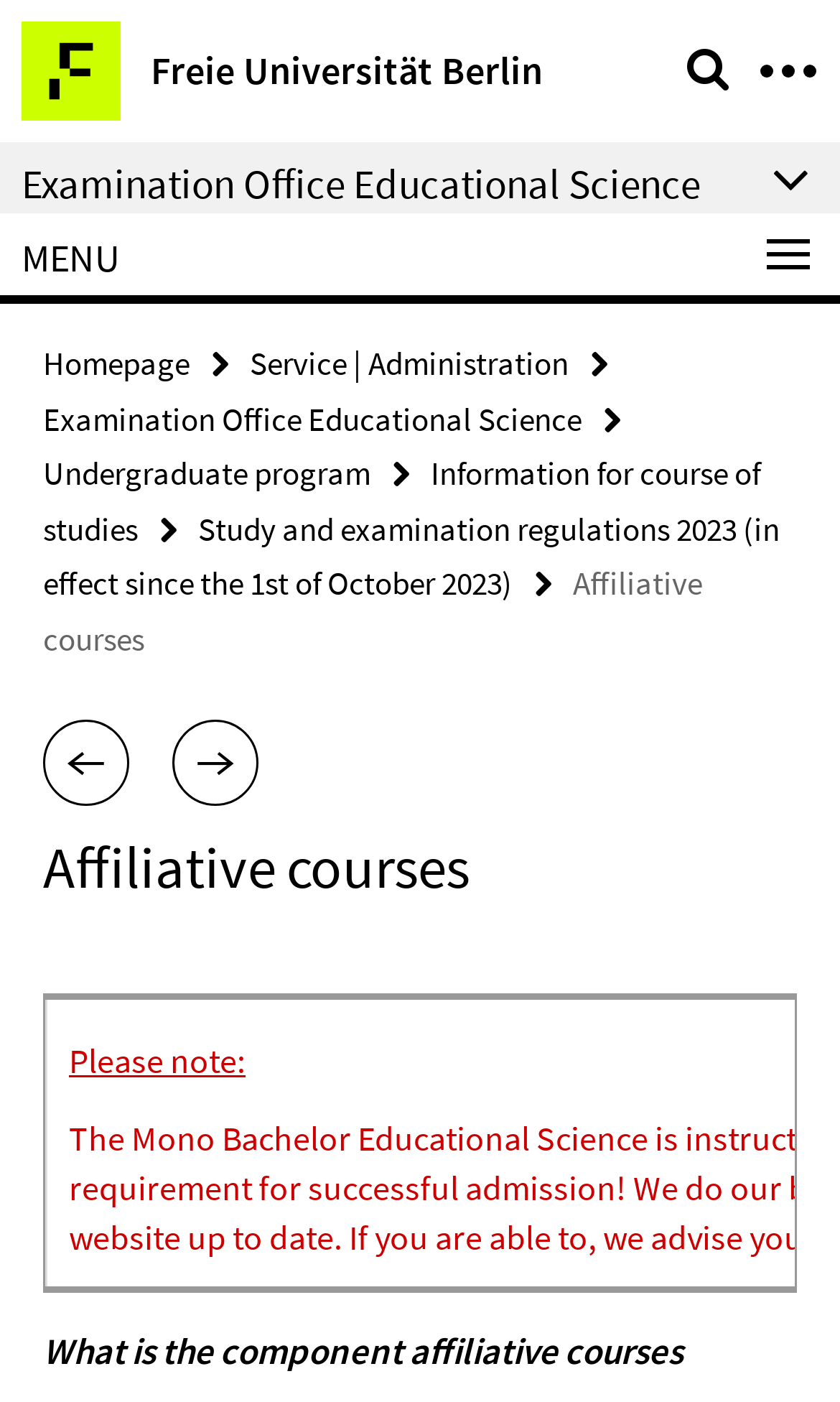Please locate the bounding box coordinates of the element that should be clicked to achieve the given instruction: "Click on Undergraduate program link".

[0.051, 0.323, 0.441, 0.352]